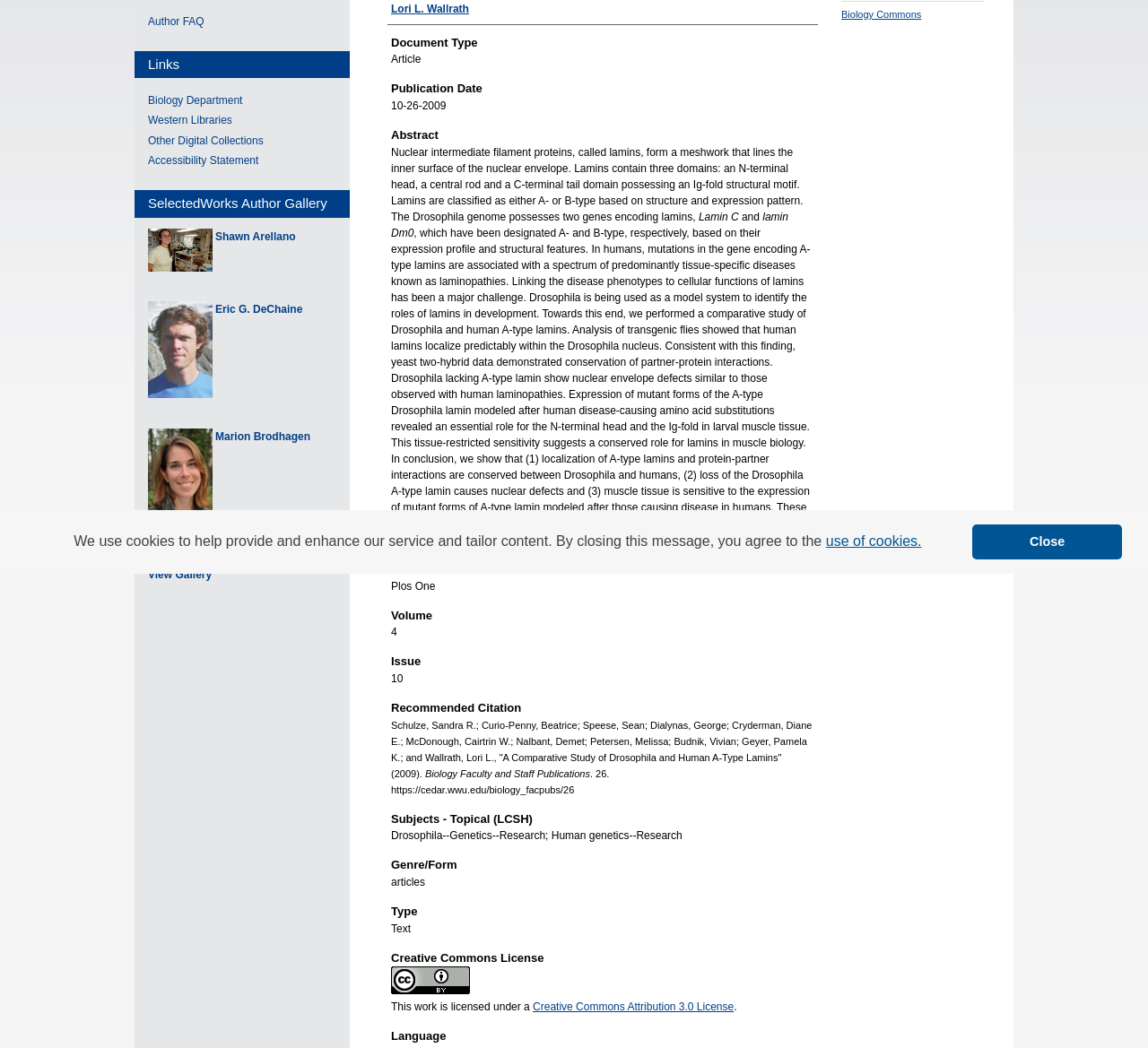Locate the bounding box of the UI element with the following description: "Close".

[0.847, 0.5, 0.978, 0.534]